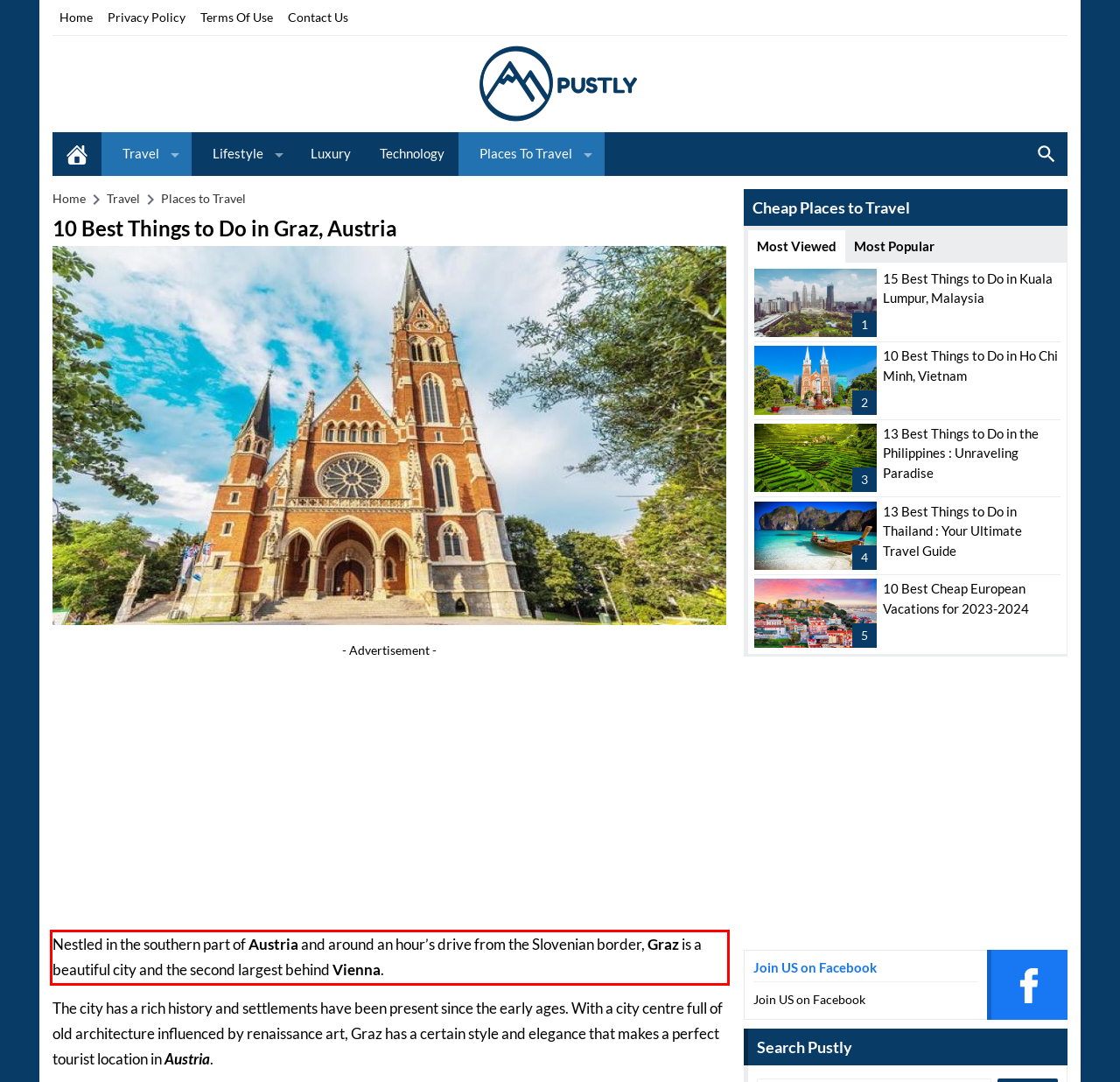Inspect the webpage screenshot that has a red bounding box and use OCR technology to read and display the text inside the red bounding box.

Nestled in the southern part of Austria and around an hour’s drive from the Slovenian border, Graz is a beautiful city and the second largest behind Vienna.